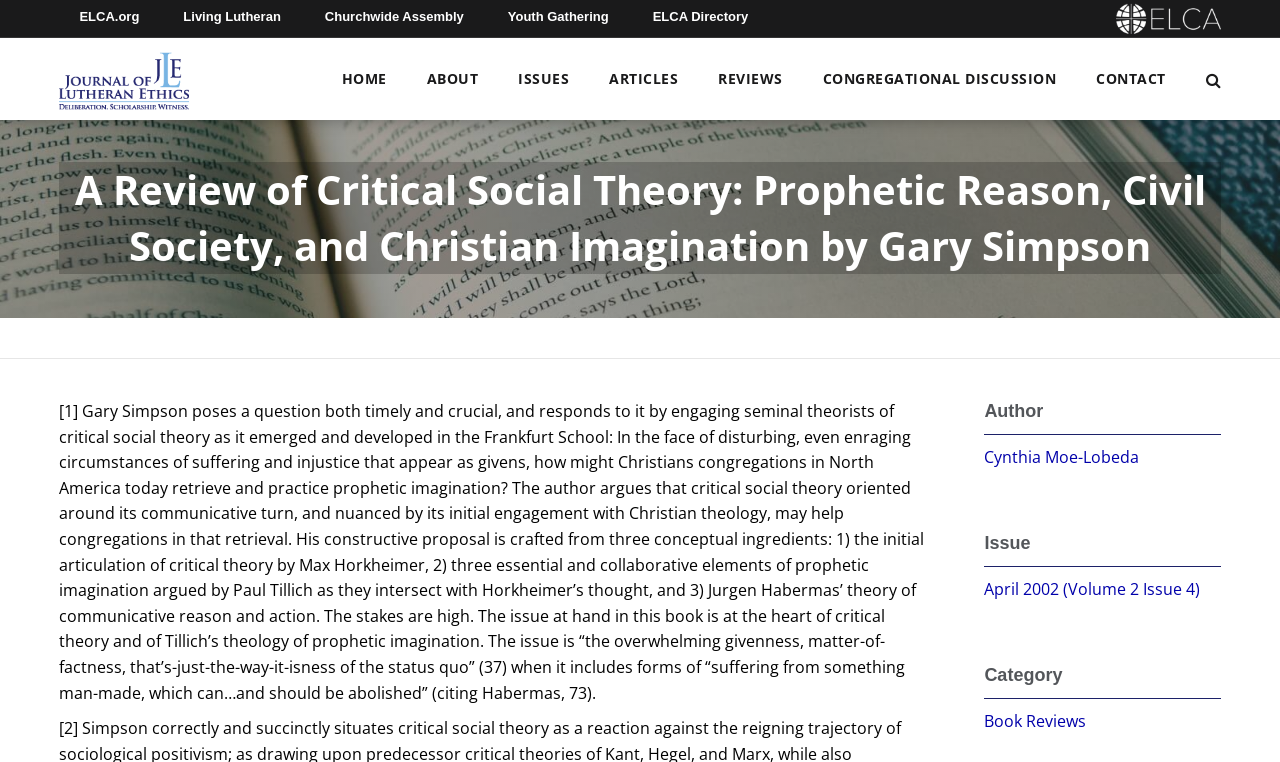Please locate the UI element described by "admin" and provide its bounding box coordinates.

None